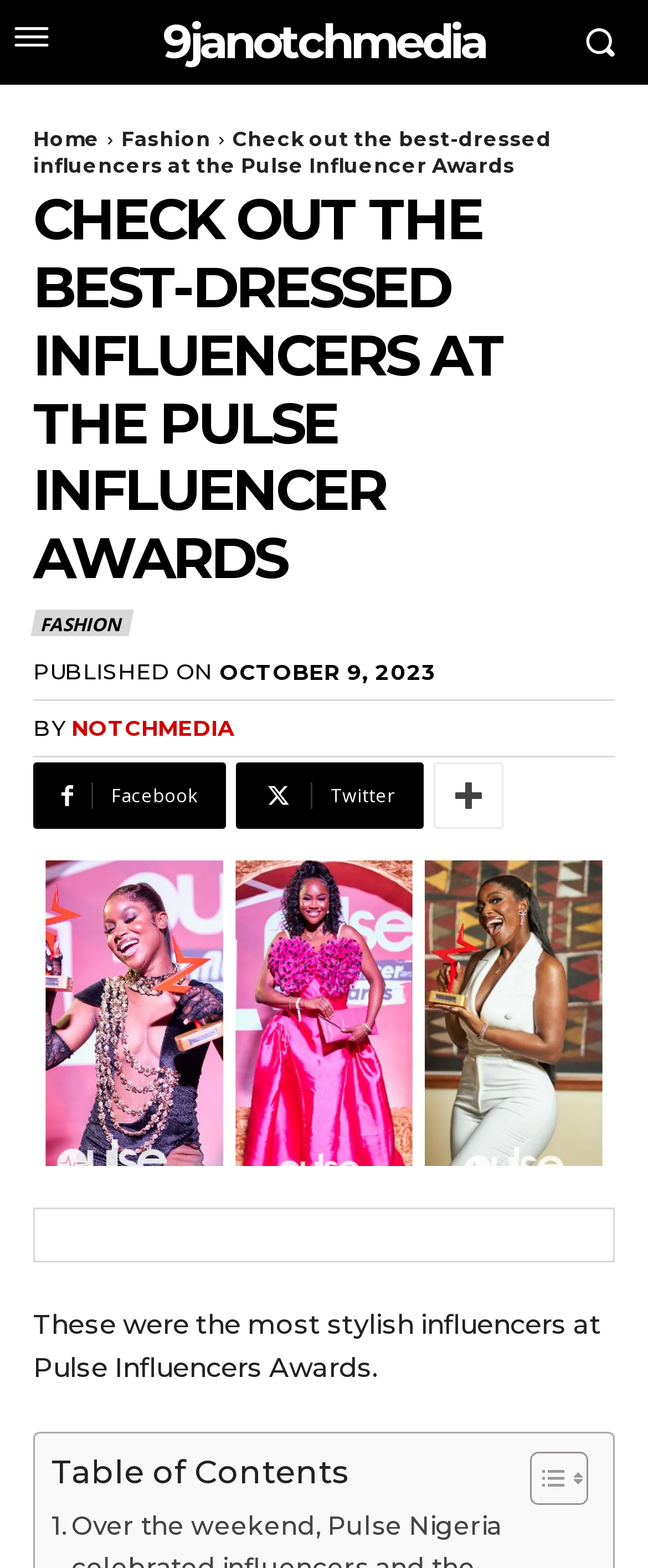Please identify the bounding box coordinates of the element I need to click to follow this instruction: "Click on the Home link".

[0.051, 0.081, 0.154, 0.096]